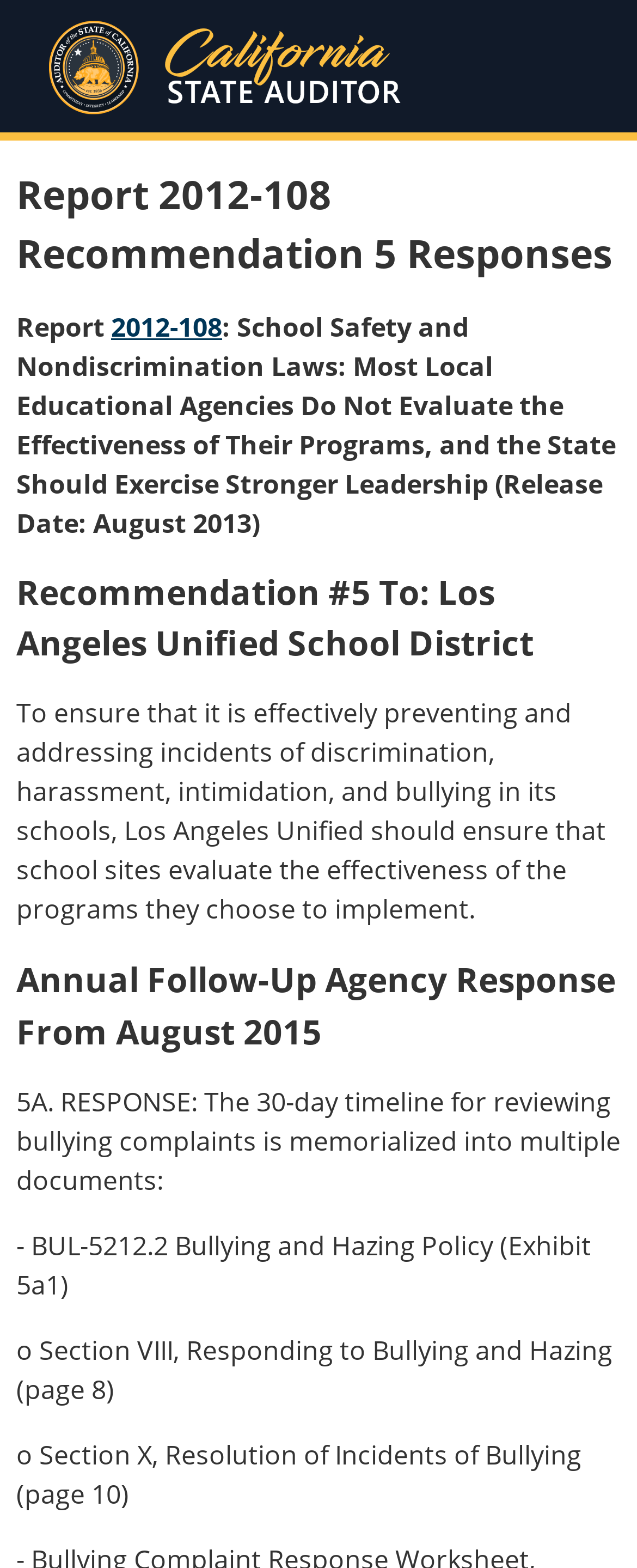Use a single word or phrase to respond to the question:
What is the release date of Report 2012-108?

August 2013